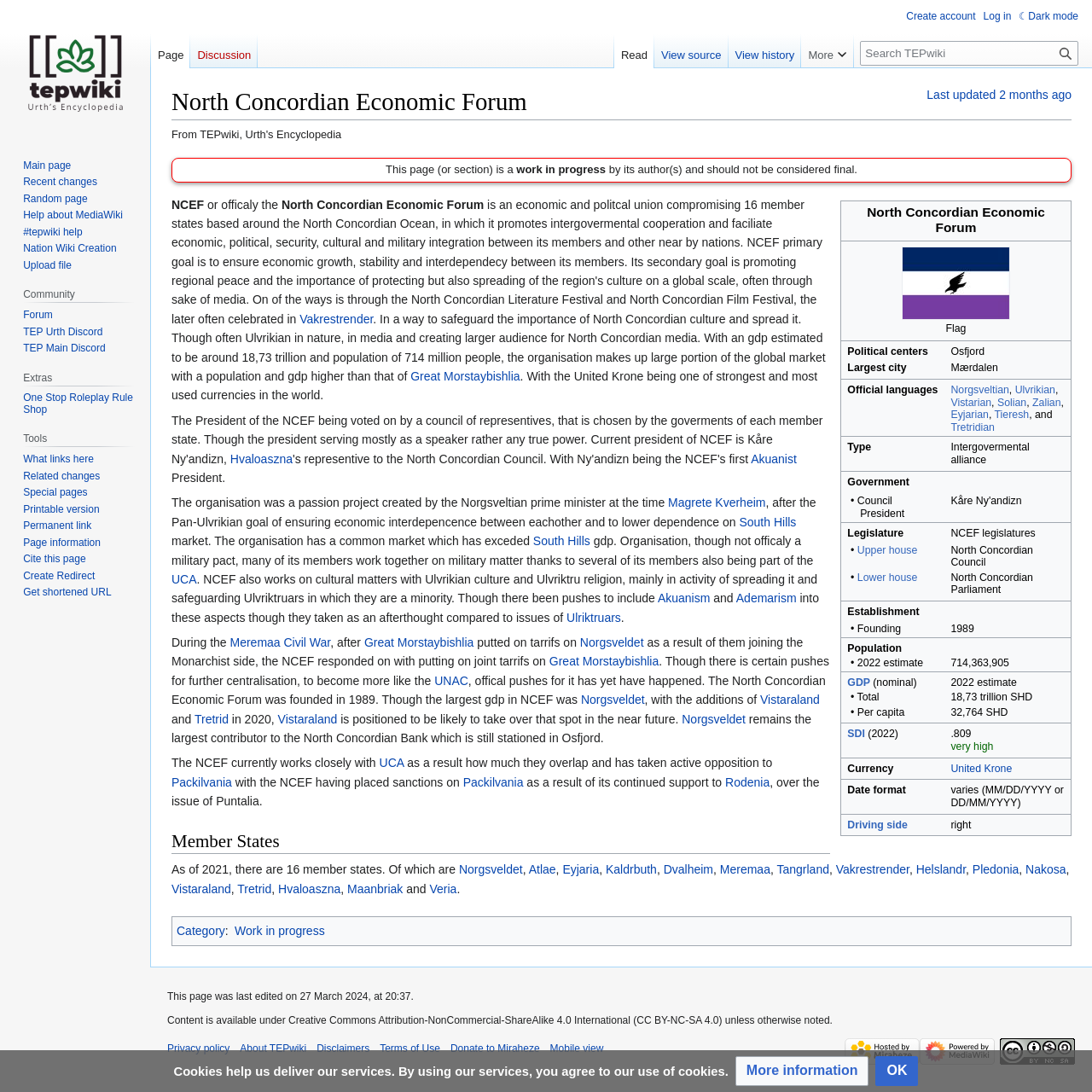Who is the Council President of the North Concordian Economic Forum?
Please provide a comprehensive answer based on the contents of the image.

The Council President of the North Concordian Economic Forum can be found in the table element, in the row with the header '• Council President', which reads 'Kåre Ny'andizn'.